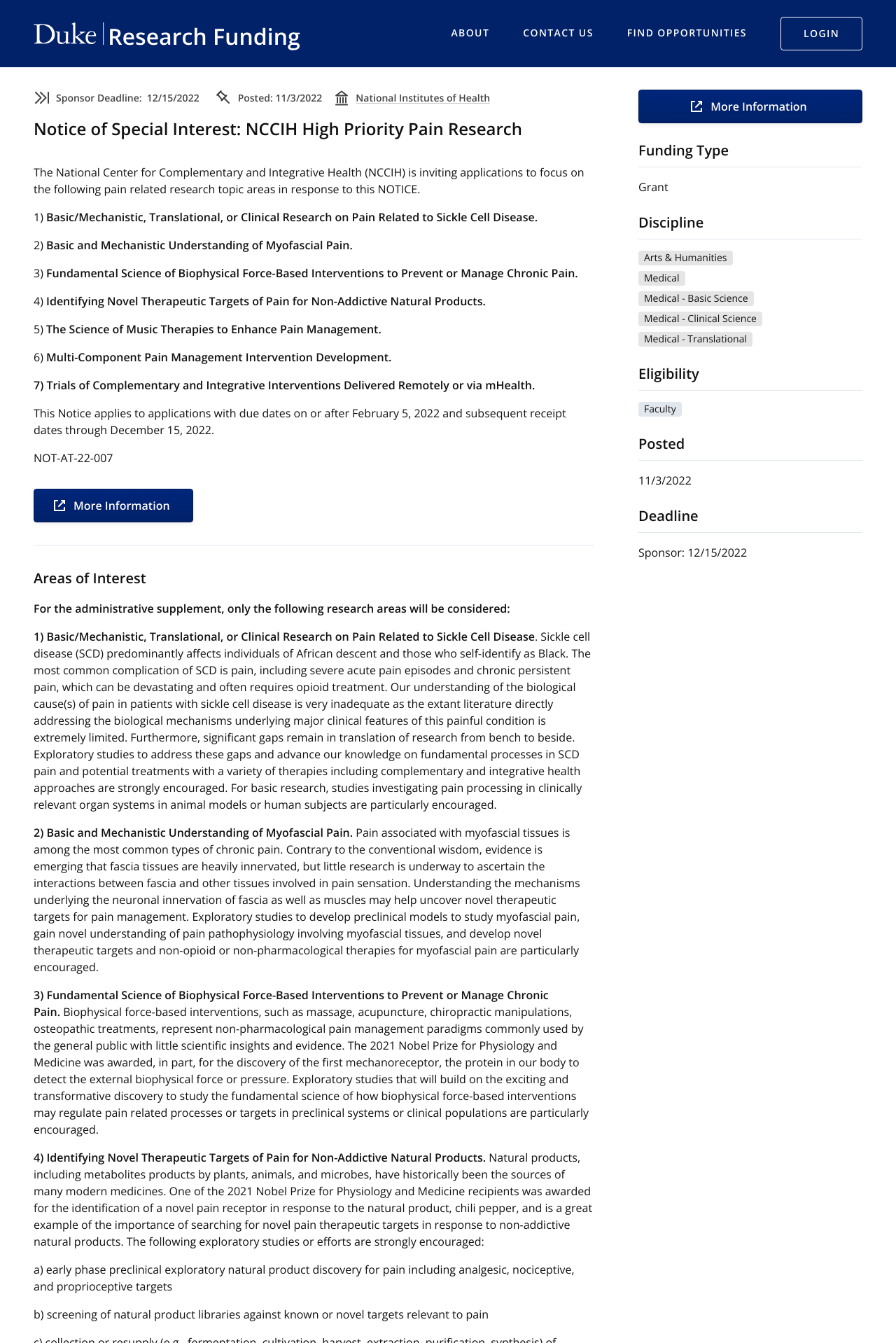Determine the primary headline of the webpage.

Notice of Special Interest: NCCIH High Priority Pain Research